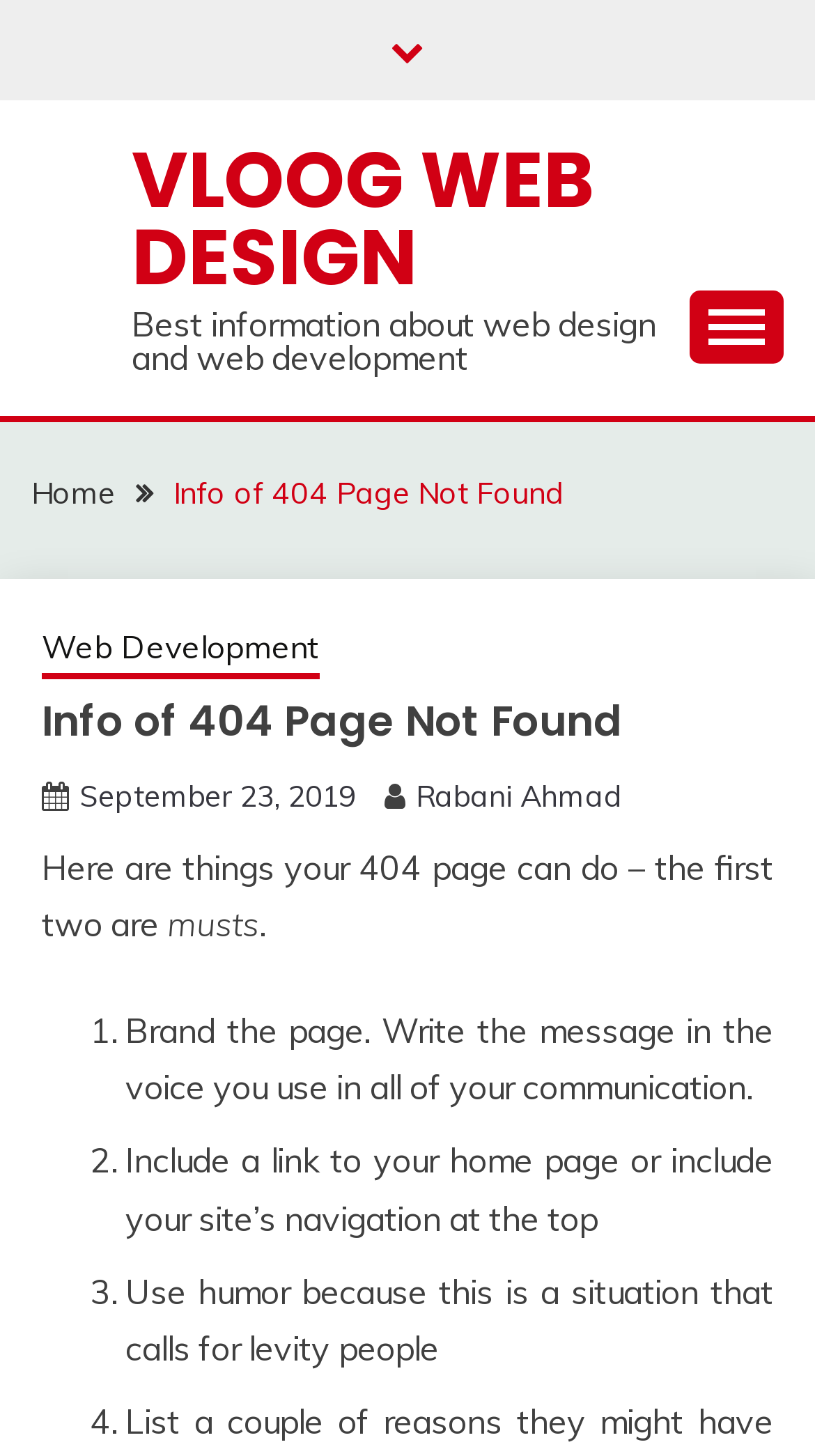Construct a comprehensive description capturing every detail on the webpage.

This webpage is about a 404 page not found error, specifically providing information on how to design a 404 page. At the top, there is a link to the homepage and a button to expand the primary menu. Below that, there is a navigation section with breadcrumbs, including links to "Home", "Info of 404 Page Not Found", and "Web Development". 

The main content of the page is a heading "Info of 404 Page Not Found" followed by a paragraph of text that discusses the importance of a well-designed 404 page. The text is divided into four points, each marked with a numbered list marker, and provides suggestions on how to make a 404 page more user-friendly, such as branding the page, including a link to the home page, using humor, and more. 

On the top-right side of the page, there is a link to "VLOOG WEB DESIGN" and a static text describing the website as providing information about web design and web development. At the bottom-right corner, there is a link with a icon.